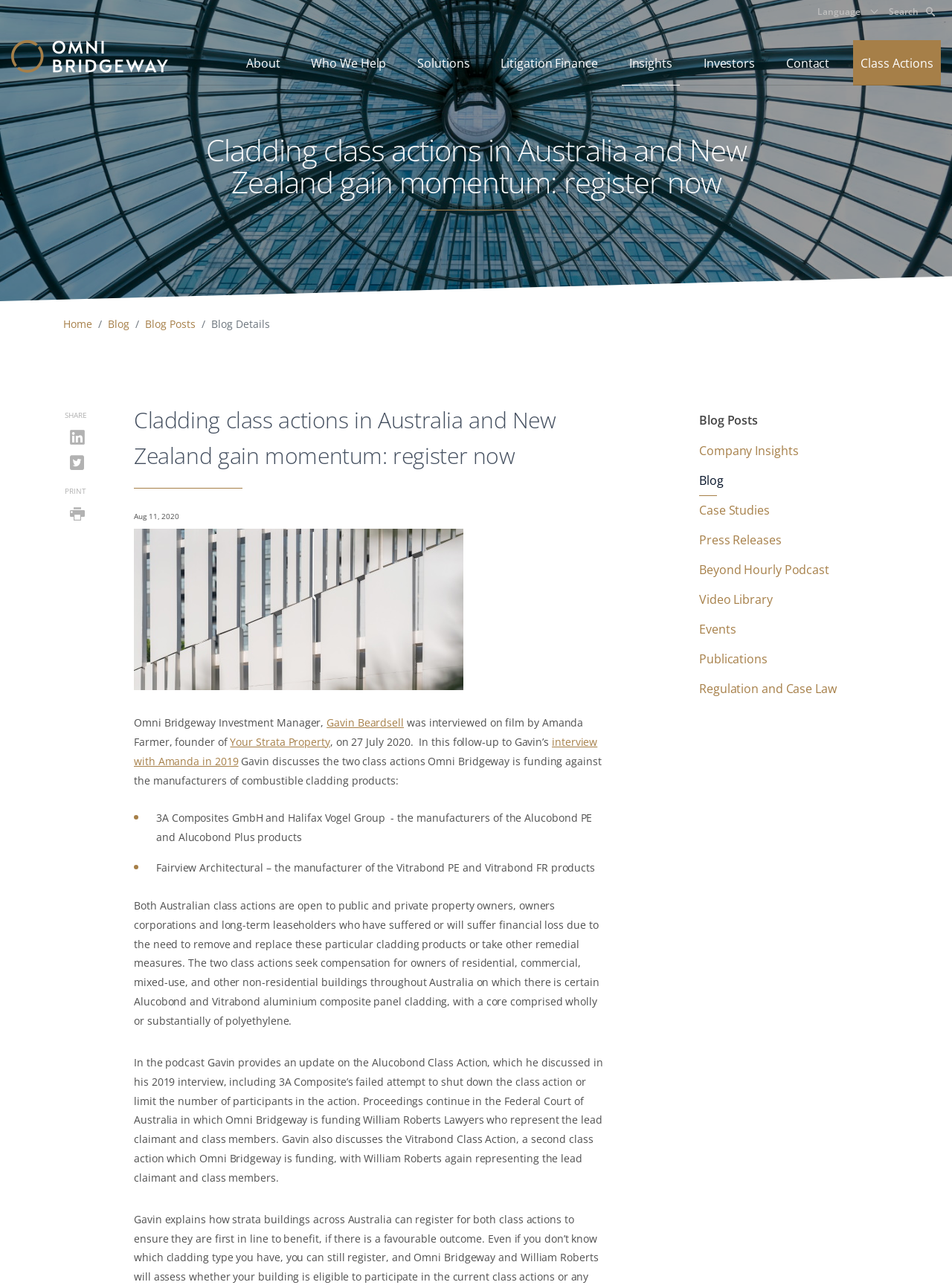Provide the bounding box coordinates of the area you need to click to execute the following instruction: "Search using the search icon".

[0.934, 0.004, 0.982, 0.014]